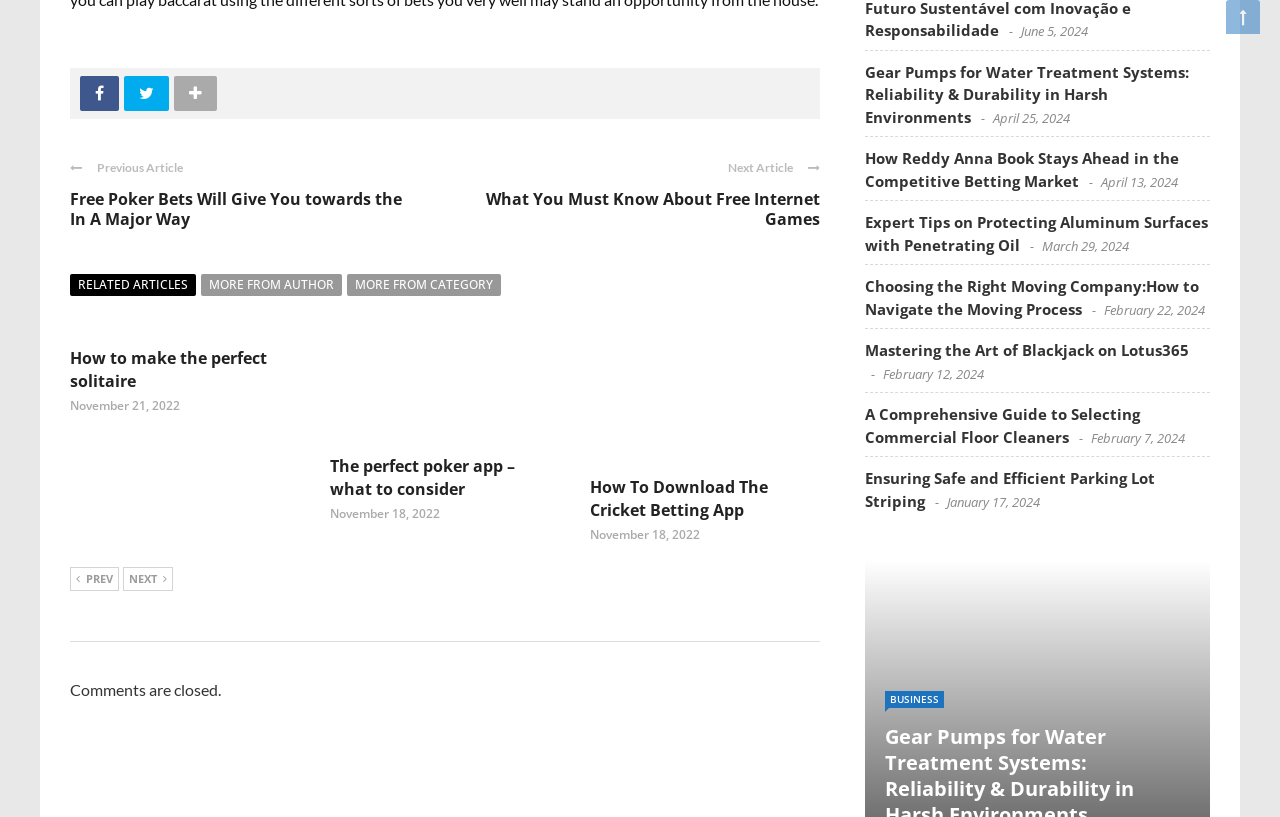Give a concise answer using one word or a phrase to the following question:
What are the categories present on the webpage?

BUSINESS, BETTING, HOME